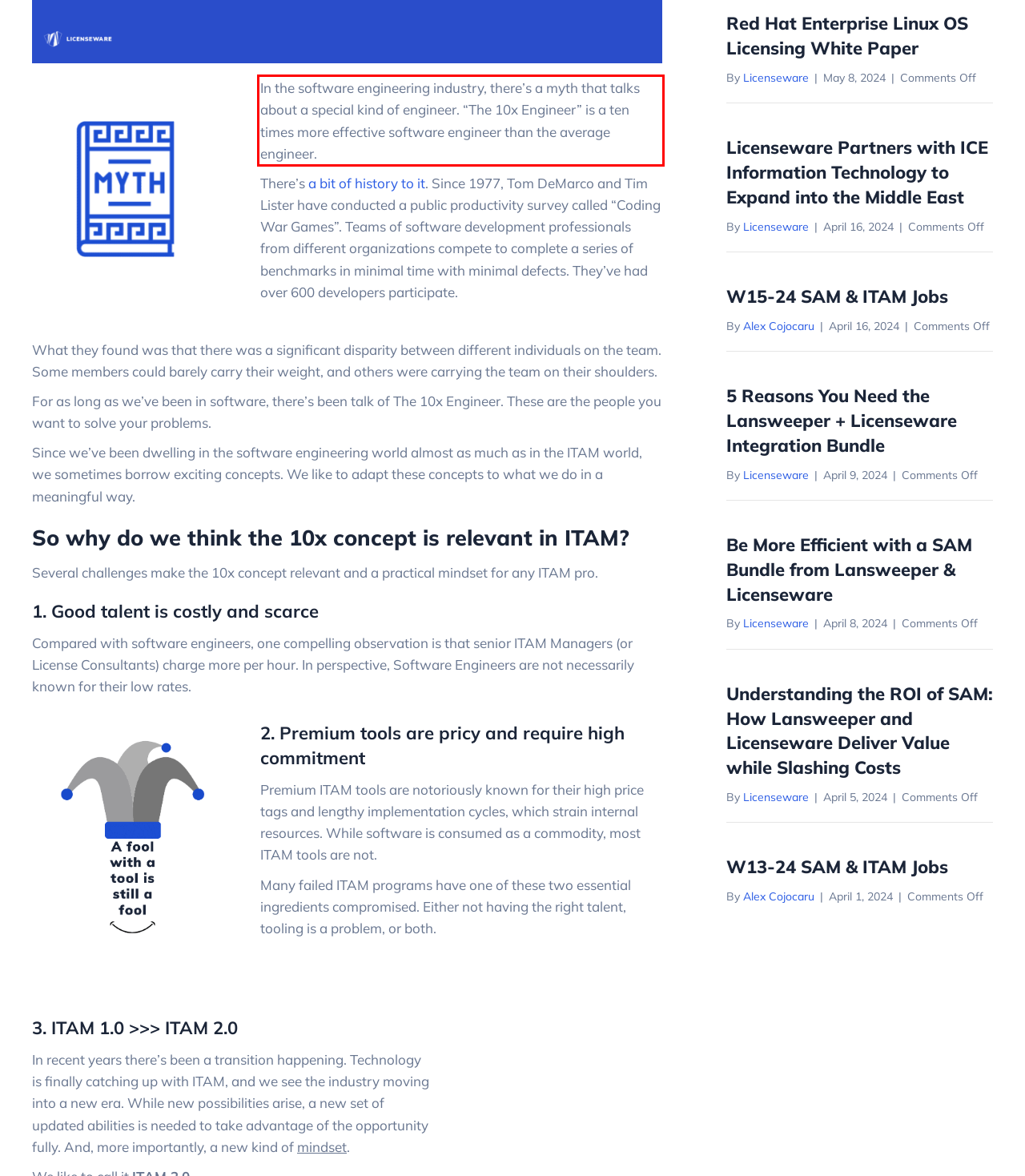Identify the text inside the red bounding box on the provided webpage screenshot by performing OCR.

In the software engineering industry, there’s a myth that talks about a special kind of engineer. “The 10x Engineer” is a ten times more effective software engineer than the average engineer.